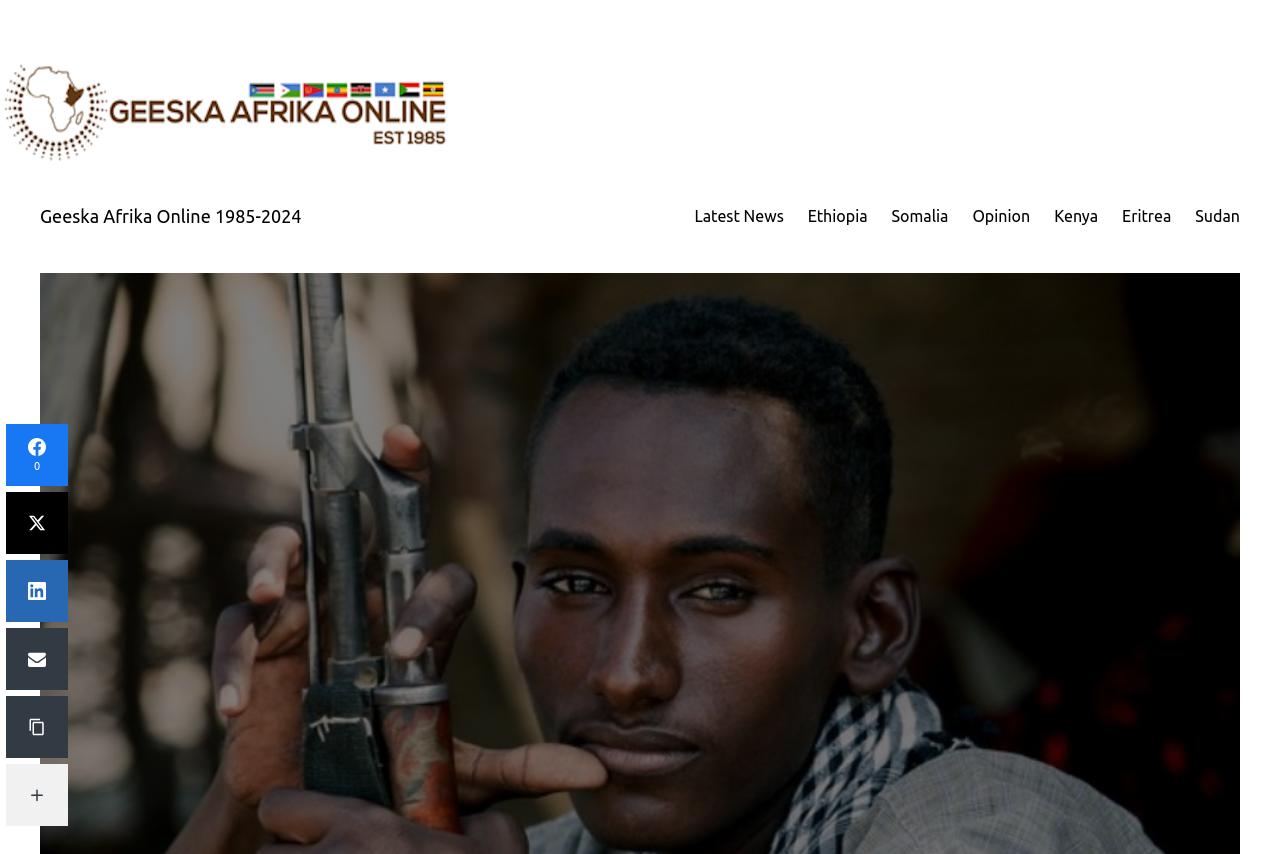Describe every aspect of the webpage in a detailed manner.

The webpage appears to be a news article or blog post focused on Eritrea, with a title "Eritrea: A major Afar military attacks to topple the current repressive ruler". At the top of the page, there is a figure element that spans the entire width, containing an image with the text "Geeska Afrika Online". Below this, there is a link to "Geeska Afrika Online 1985-2024".

On the top-right side of the page, there is a navigation menu labeled "AMP Menus" that contains several links to different news categories, including "Latest News", "Ethiopia", "Somalia", "Opinion", "Kenya", "Eritrea", and "Sudan". These links are arranged horizontally, with "Latest News" on the left and "Sudan" on the right.

On the left side of the page, there are several social media links, including "Facebook", "Twitter", "LinkedIn", and "Email", as well as a "Copy Link" button and an empty link. These links are stacked vertically, with "Facebook" at the top and the empty link at the bottom.

At the bottom of the page, there is a static text element that reads "More Networks". Next to this, there is a small image that spans the width of the page.

The webpage appears to be focused on providing news and information related to Eritrea and the Horn of Africa region.